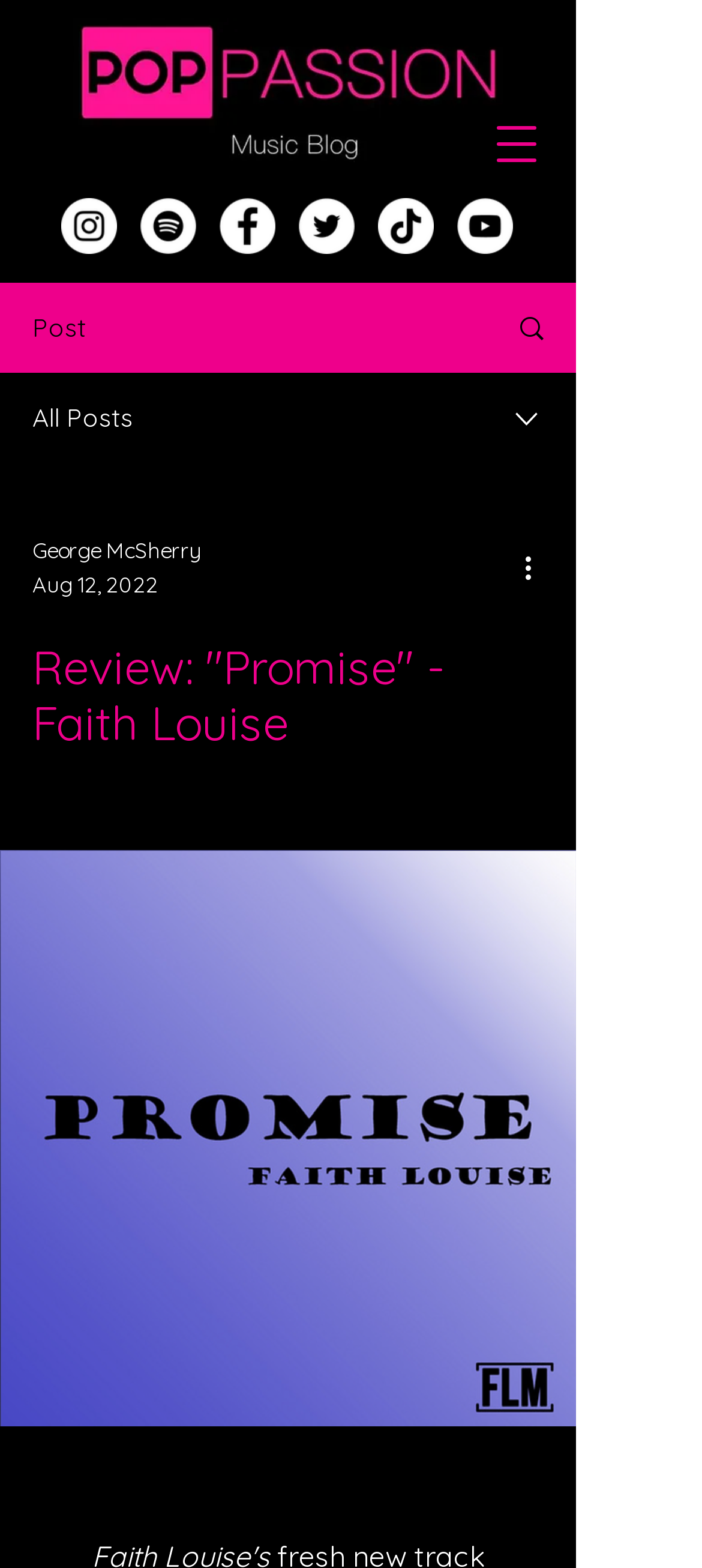Determine the bounding box for the described UI element: "aria-label="Open navigation menu"".

[0.672, 0.063, 0.8, 0.121]